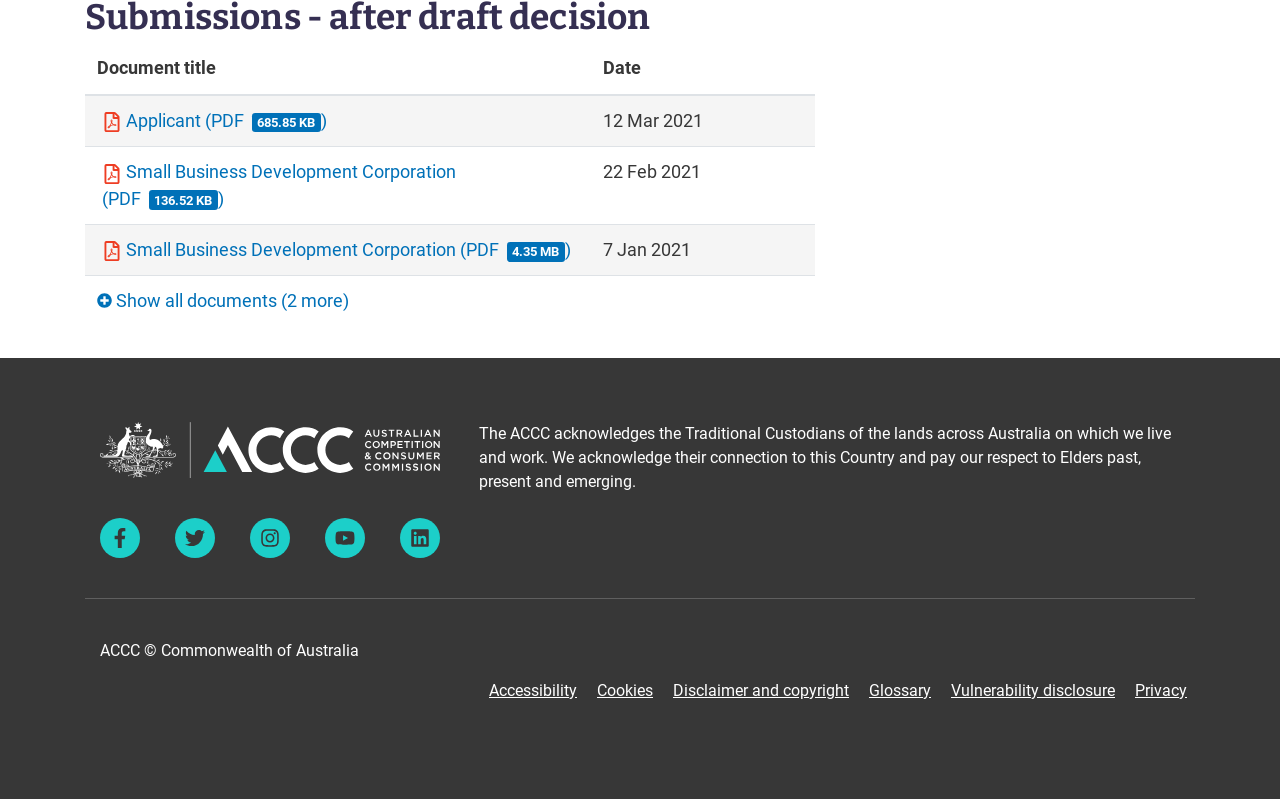Locate the bounding box of the UI element described in the following text: "Glossary".

[0.673, 0.849, 0.734, 0.879]